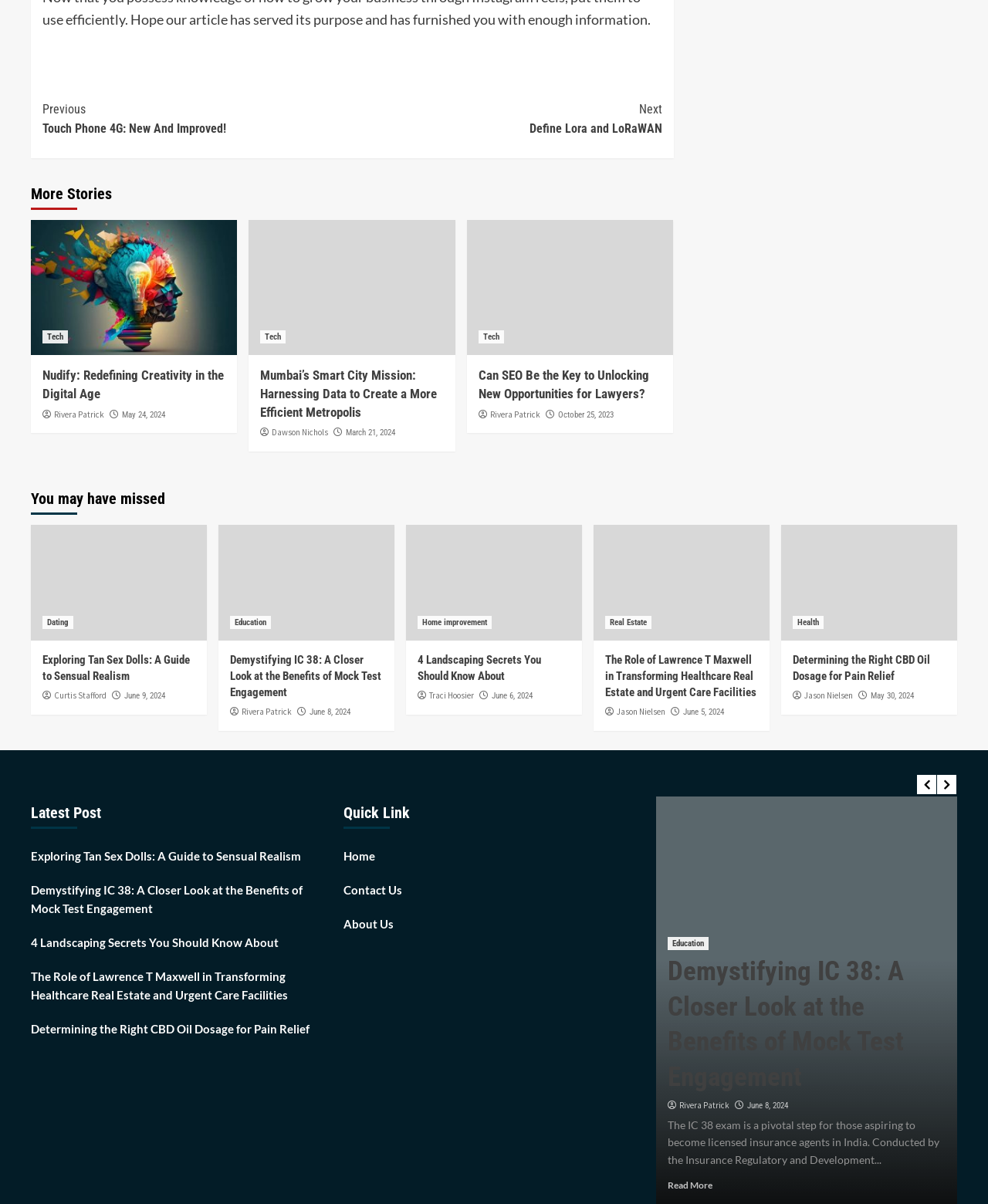Predict the bounding box of the UI element based on the description: "May 30, 2024". The coordinates should be four float numbers between 0 and 1, formatted as [left, top, right, bottom].

[0.45, 0.9, 0.494, 0.908]